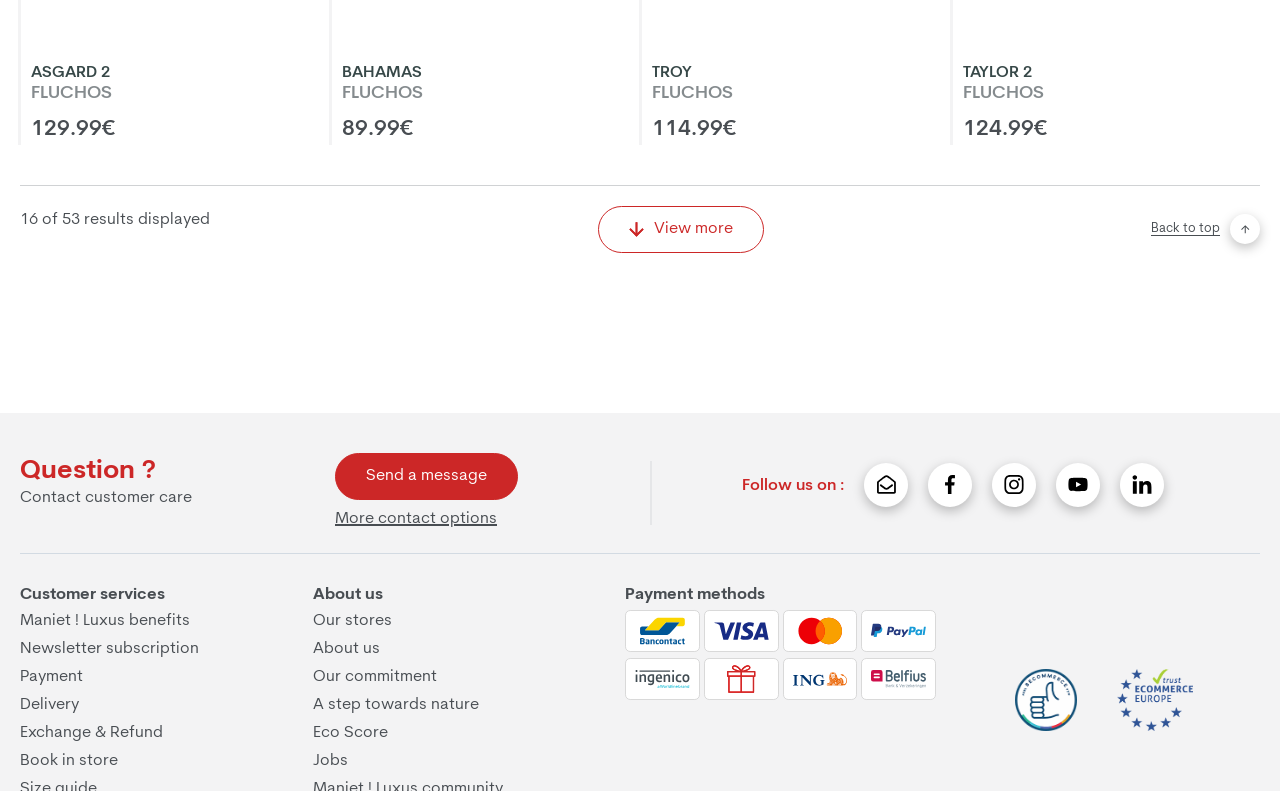Please provide the bounding box coordinates for the element that needs to be clicked to perform the following instruction: "Click on ASGARD 2". The coordinates should be given as four float numbers between 0 and 1, i.e., [left, top, right, bottom].

[0.024, 0.077, 0.086, 0.102]